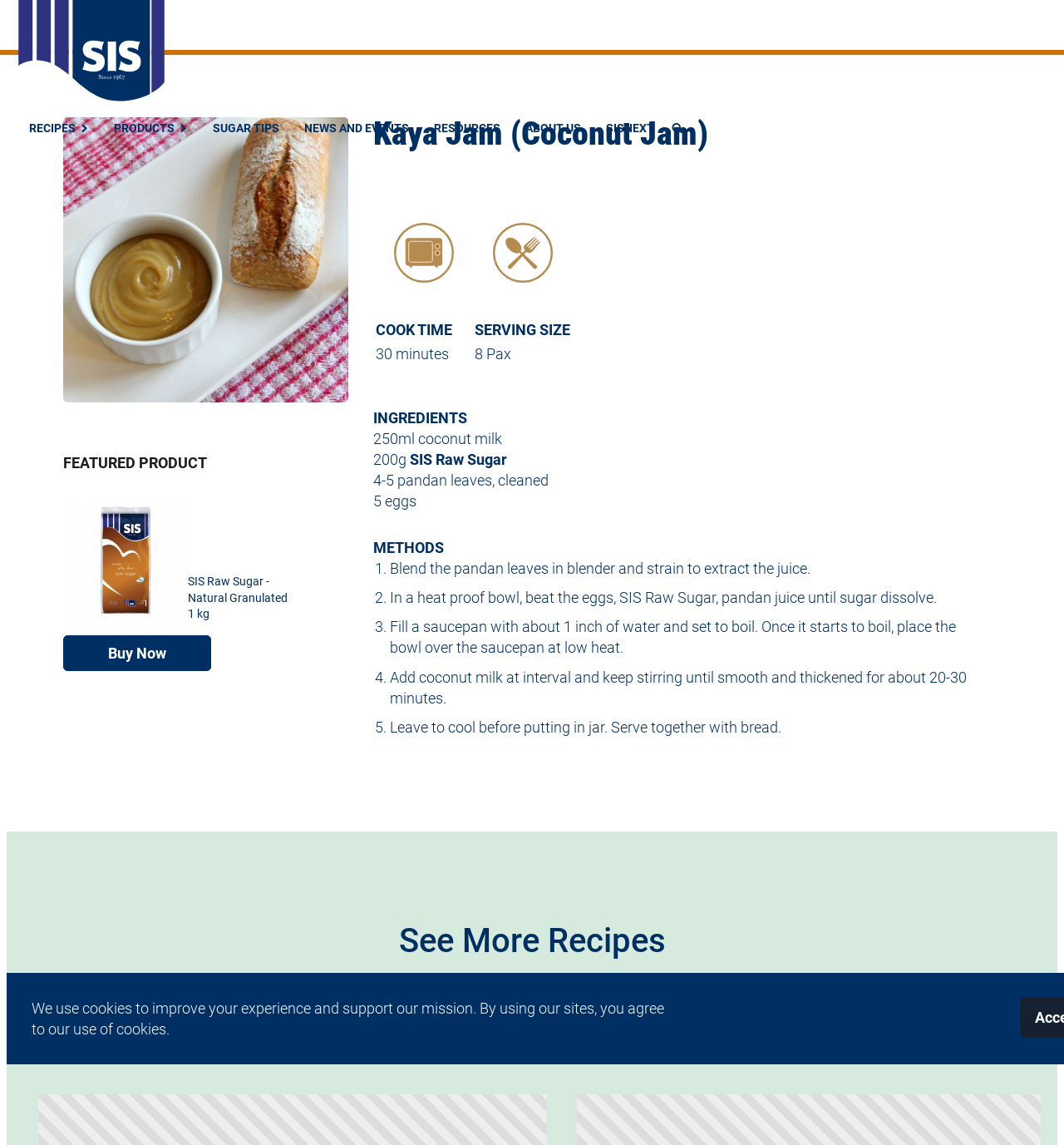Indicate the bounding box coordinates of the element that needs to be clicked to satisfy the following instruction: "Click on See More Recipes". The coordinates should be four float numbers between 0 and 1, i.e., [left, top, right, bottom].

[0.375, 0.805, 0.625, 0.84]